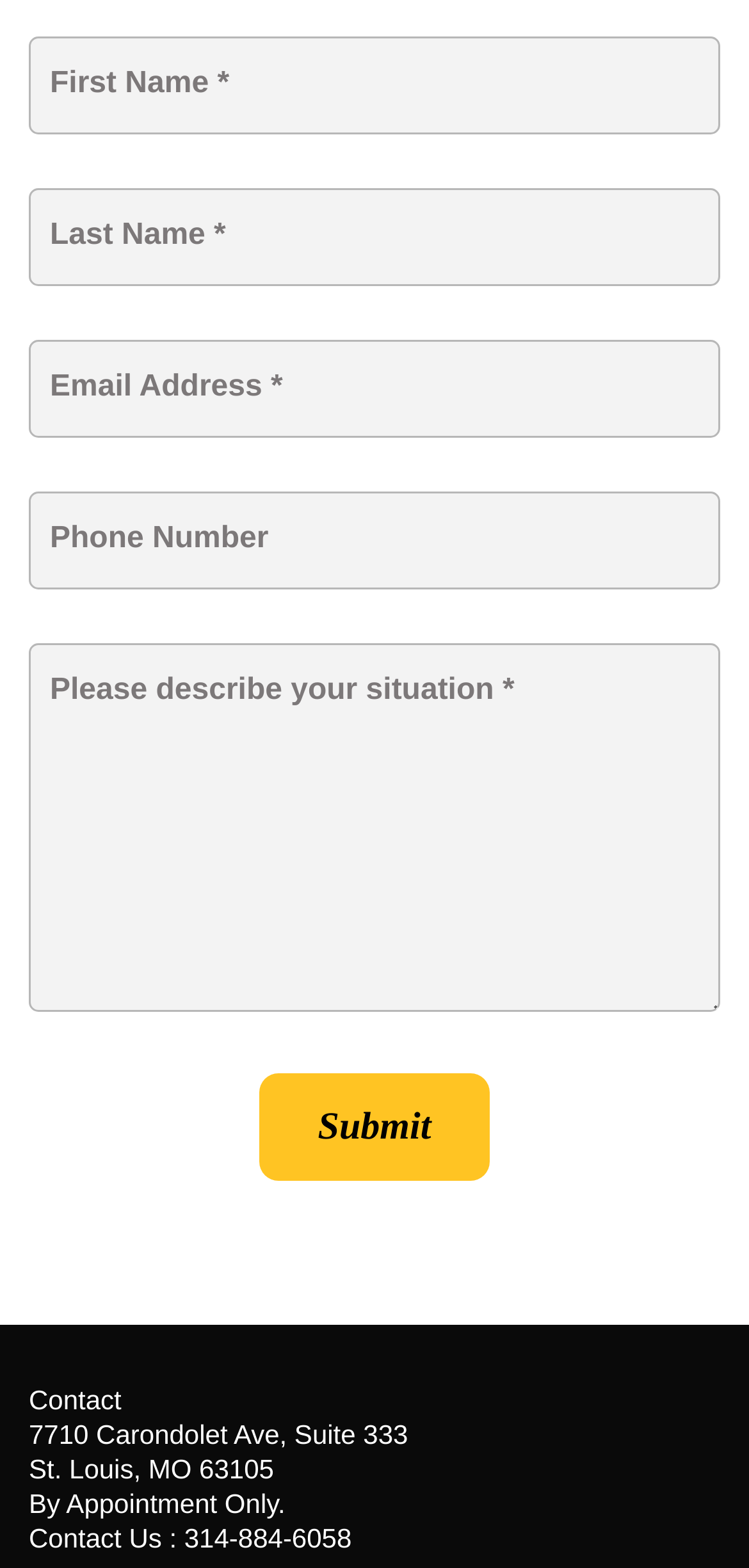What is the city and state of the contact address?
Provide a one-word or short-phrase answer based on the image.

St. Louis, MO